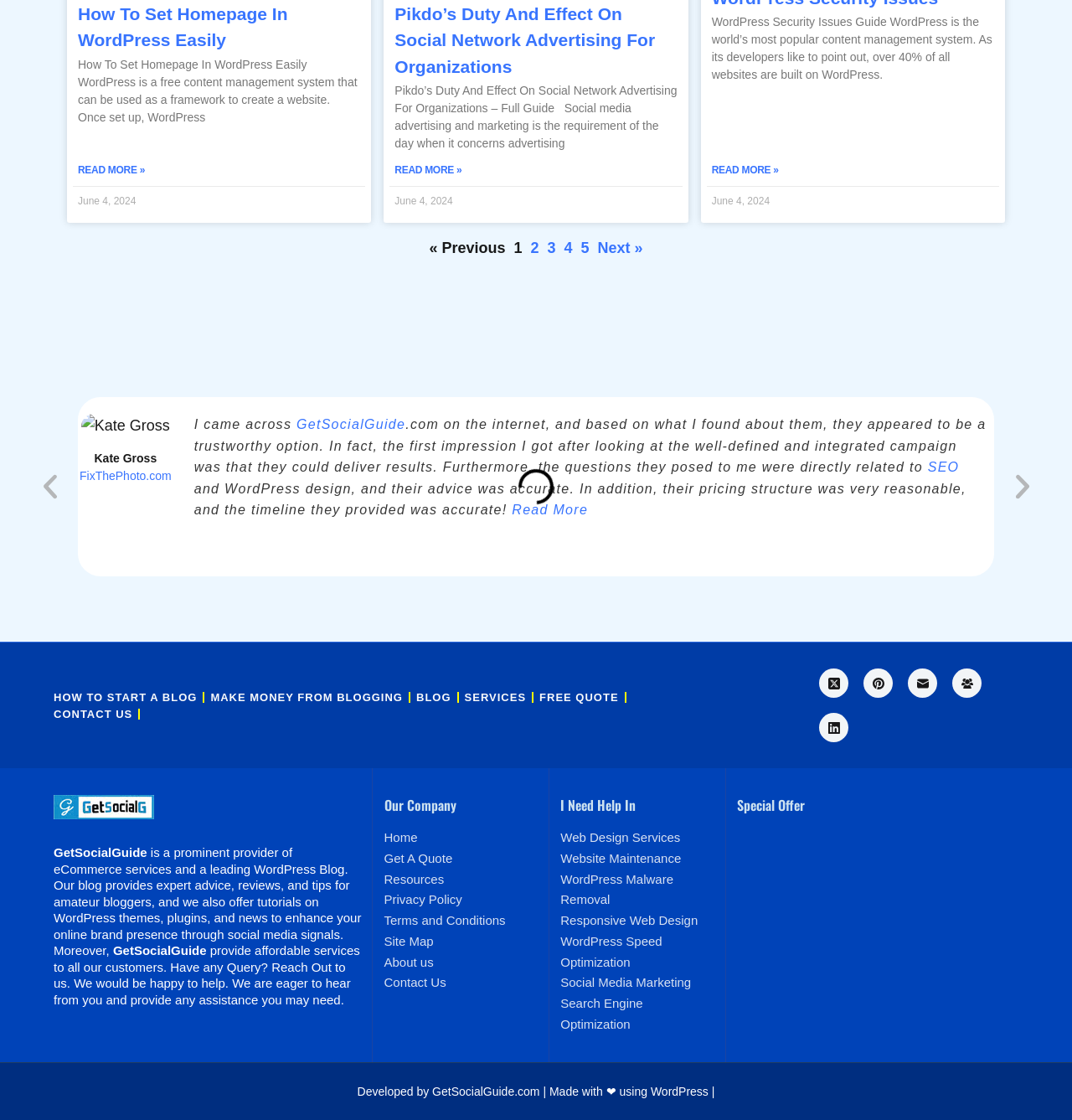Locate the bounding box coordinates of the element that should be clicked to execute the following instruction: "Check 'WordPress Security Issues'".

[0.664, 0.145, 0.726, 0.16]